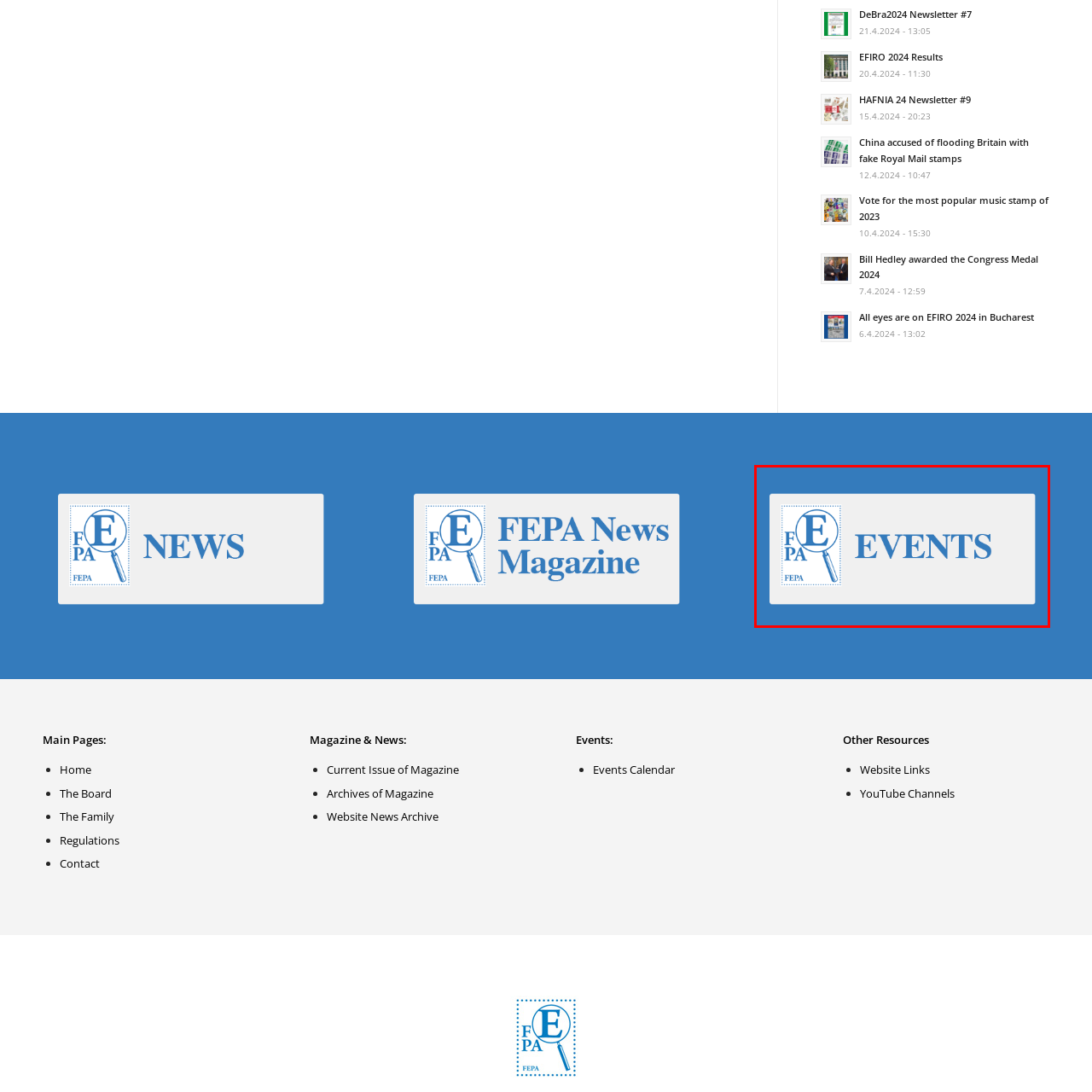View the image highlighted in red and provide one word or phrase: What does the blue rectangular button labeled 'EVENTS' serve as?

a navigation link